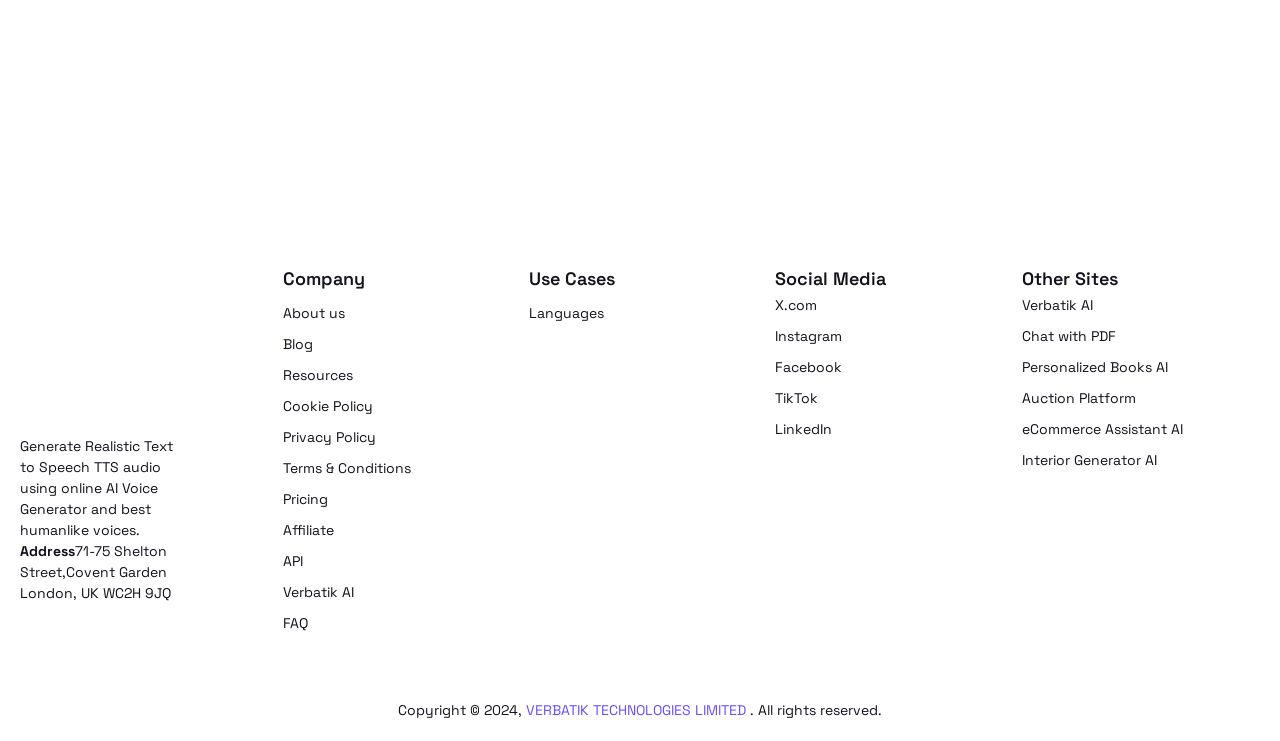What is the address of the company?
Using the screenshot, give a one-word or short phrase answer.

71-75 Shelton Street, Covent Garden London, UK WC2H 9JQ